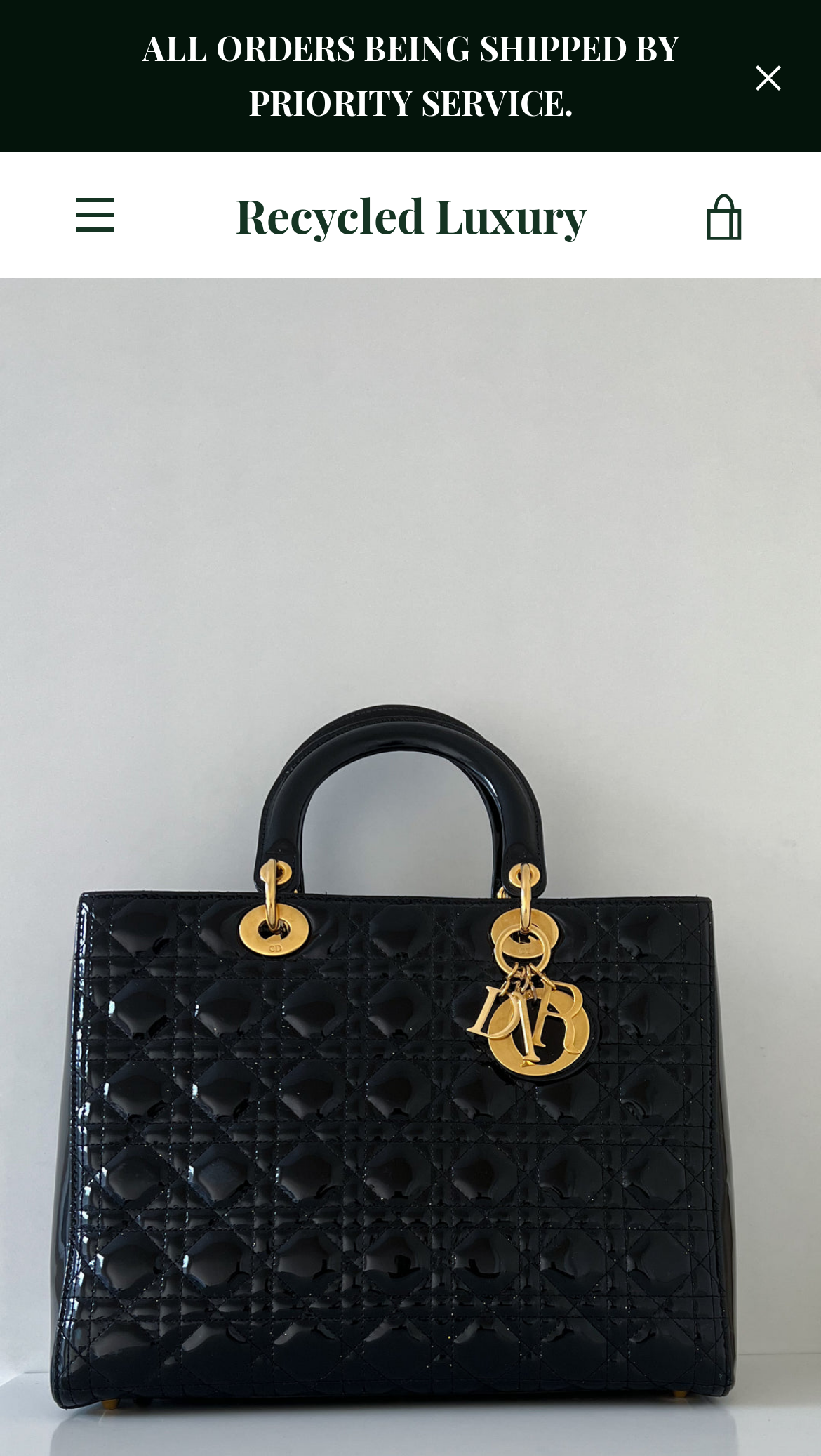What is the purpose of the textbox?
Based on the image, please offer an in-depth response to the question.

The textbox is located below the 'STAY CONNECTED' static text, and its description is 'My email address'. This suggests that the purpose of the textbox is to enter an email address, likely for subscription or newsletter purposes.